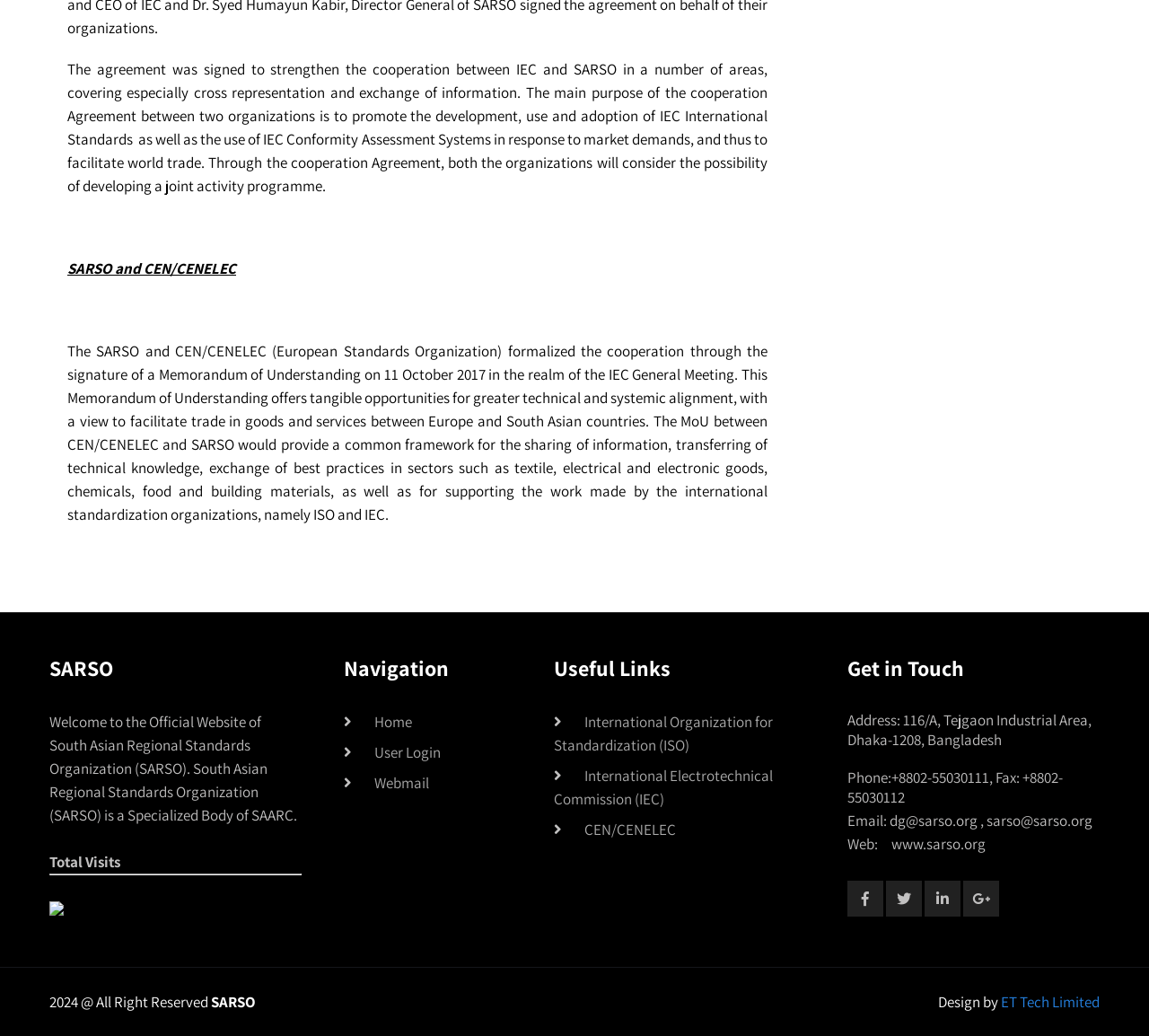Analyze the image and provide a detailed answer to the question: What is the purpose of the cooperation agreement?

The purpose of the cooperation agreement can be found in the static text element with the text 'The main purpose of the cooperation Agreement between two organizations is to promote the development, use and adoption of IEC International Standards...'